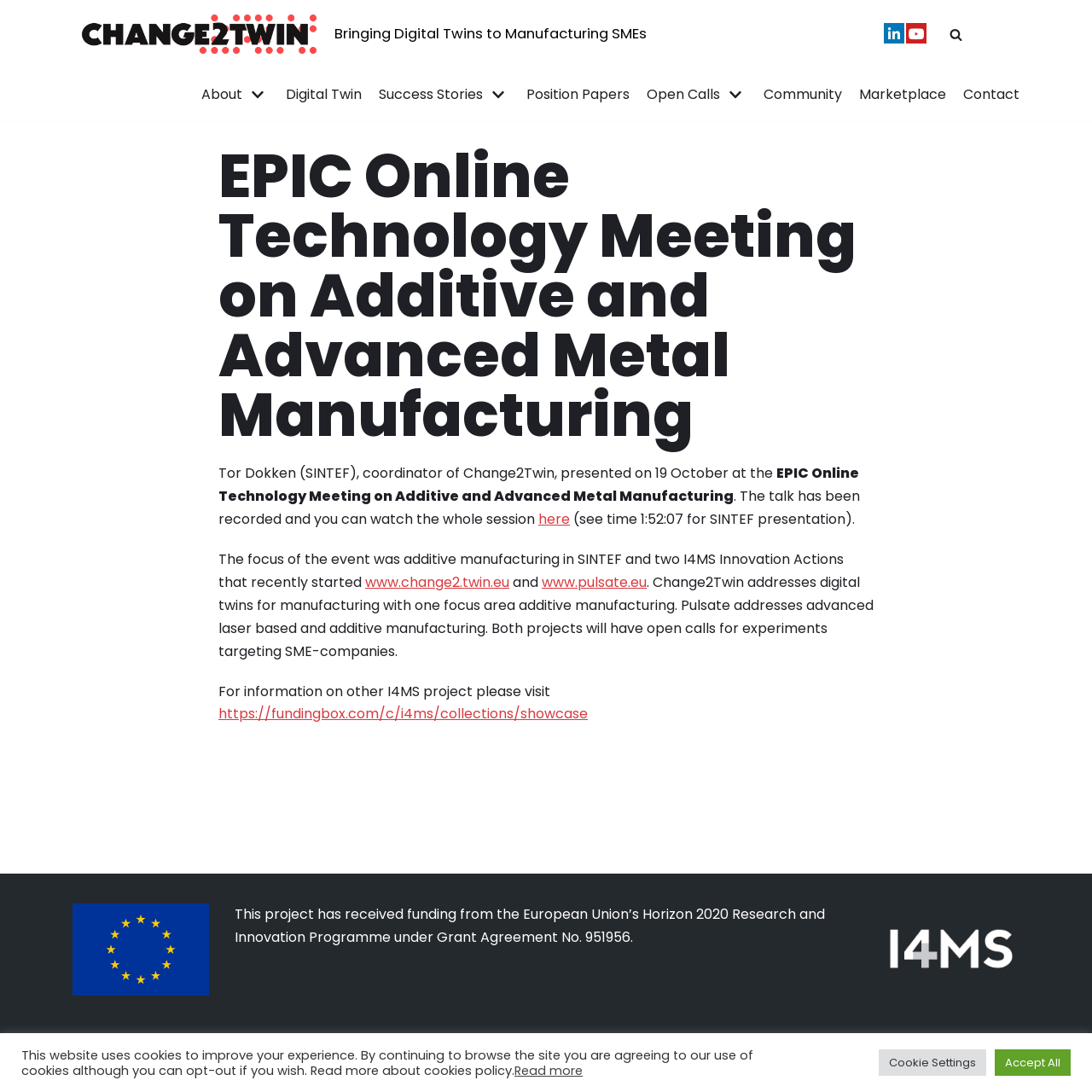Show the bounding box coordinates of the element that should be clicked to complete the task: "Go to the About page".

[0.184, 0.077, 0.246, 0.097]